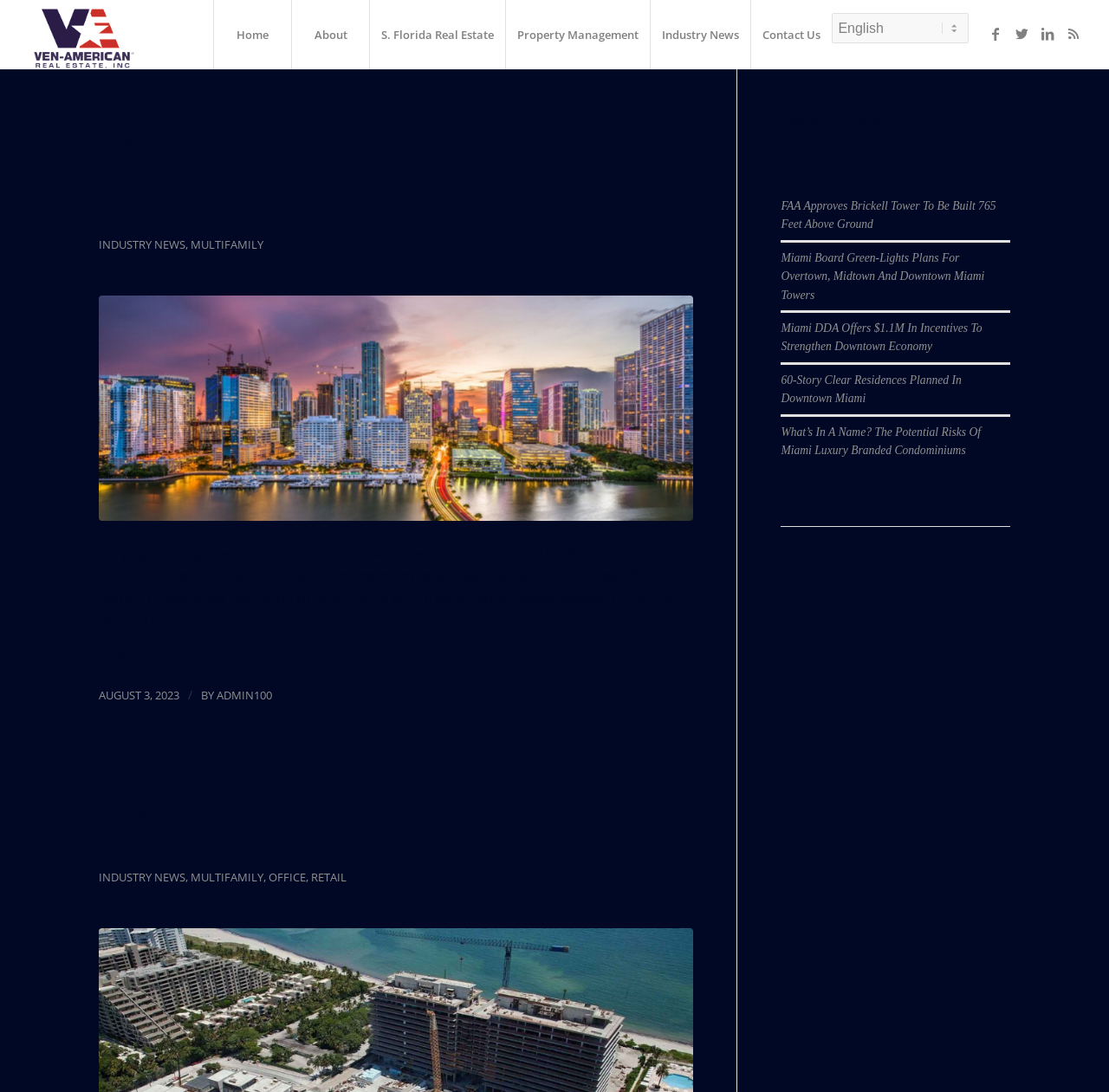Locate the bounding box coordinates of the clickable area to execute the instruction: "Click on Home". Provide the coordinates as four float numbers between 0 and 1, represented as [left, top, right, bottom].

[0.192, 0.0, 0.263, 0.063]